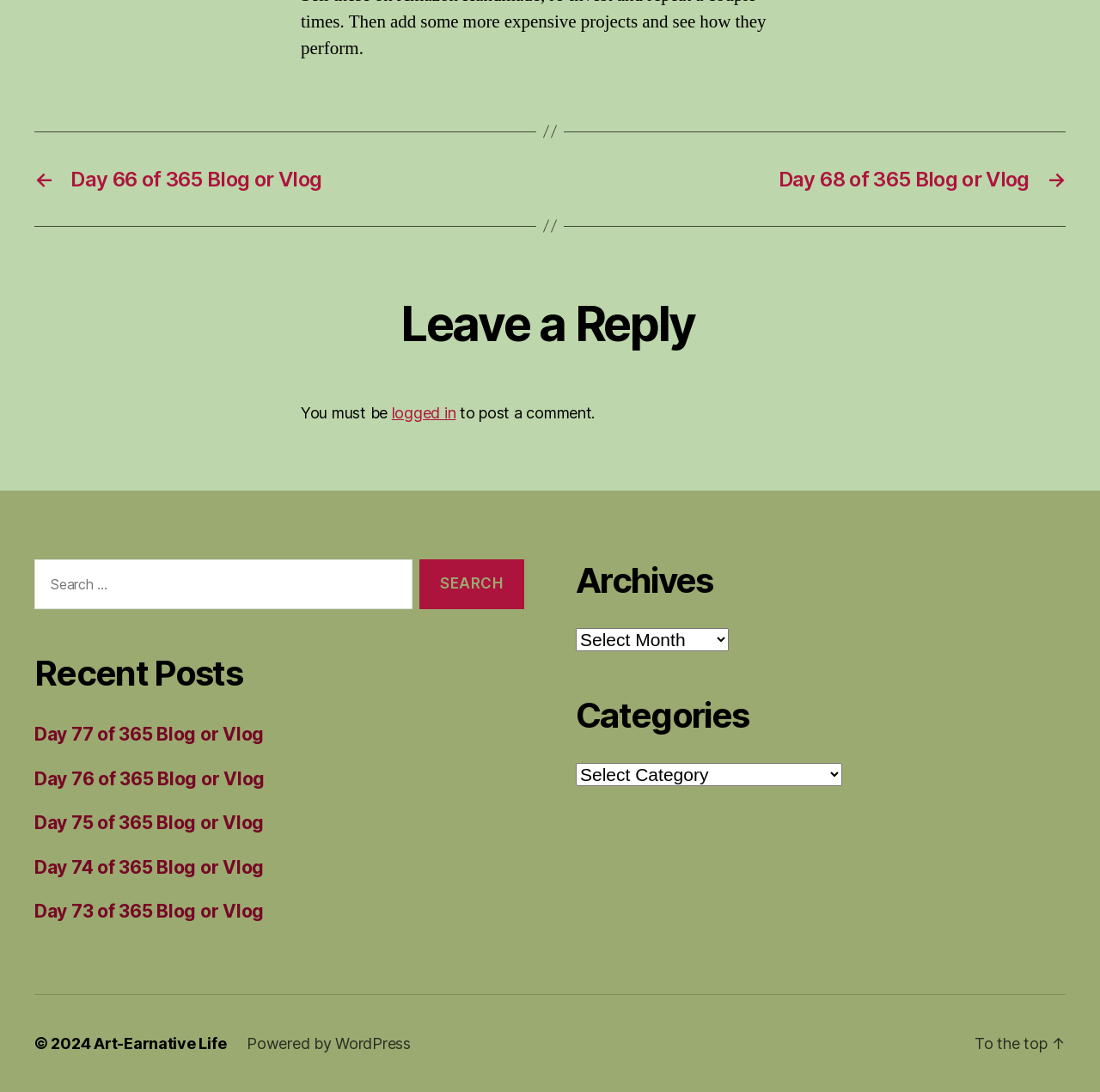Please find the bounding box coordinates of the section that needs to be clicked to achieve this instruction: "Search for a post".

[0.025, 0.512, 0.477, 0.564]